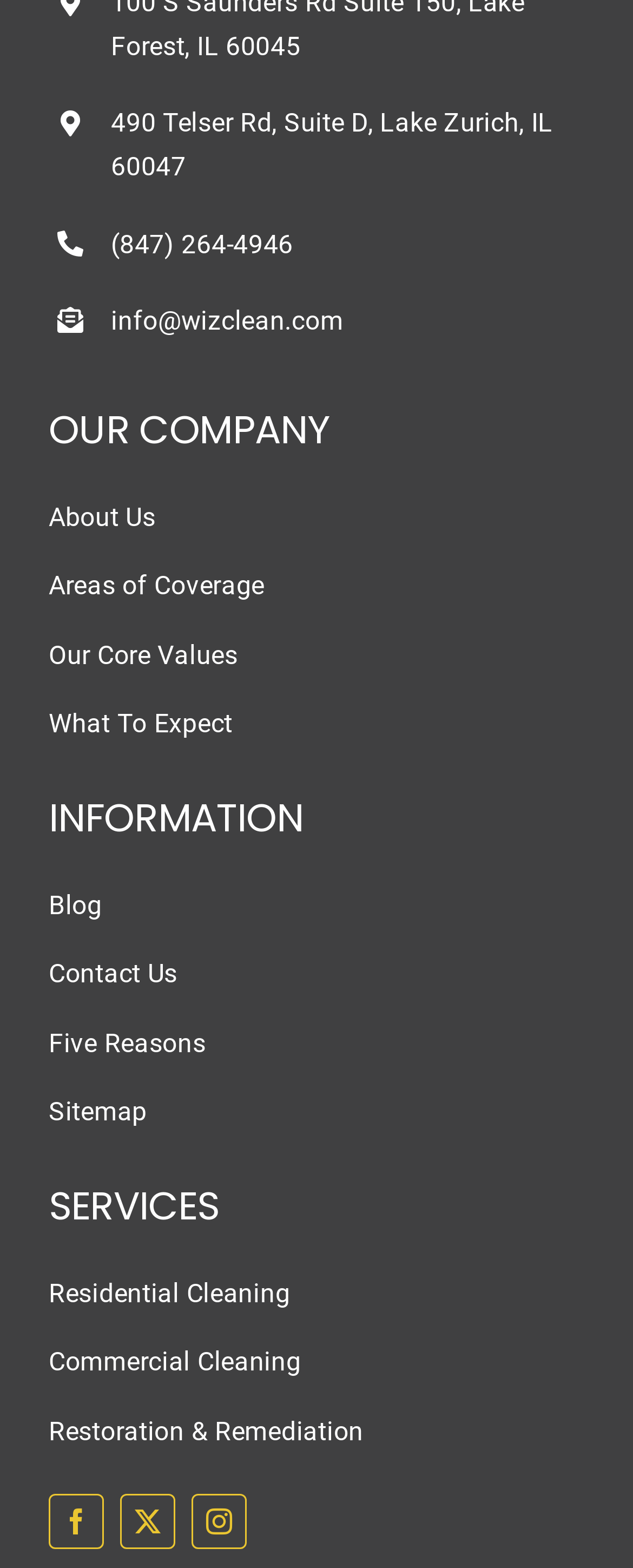Identify the bounding box coordinates for the region of the element that should be clicked to carry out the instruction: "explore residential cleaning services". The bounding box coordinates should be four float numbers between 0 and 1, i.e., [left, top, right, bottom].

[0.077, 0.81, 0.923, 0.839]